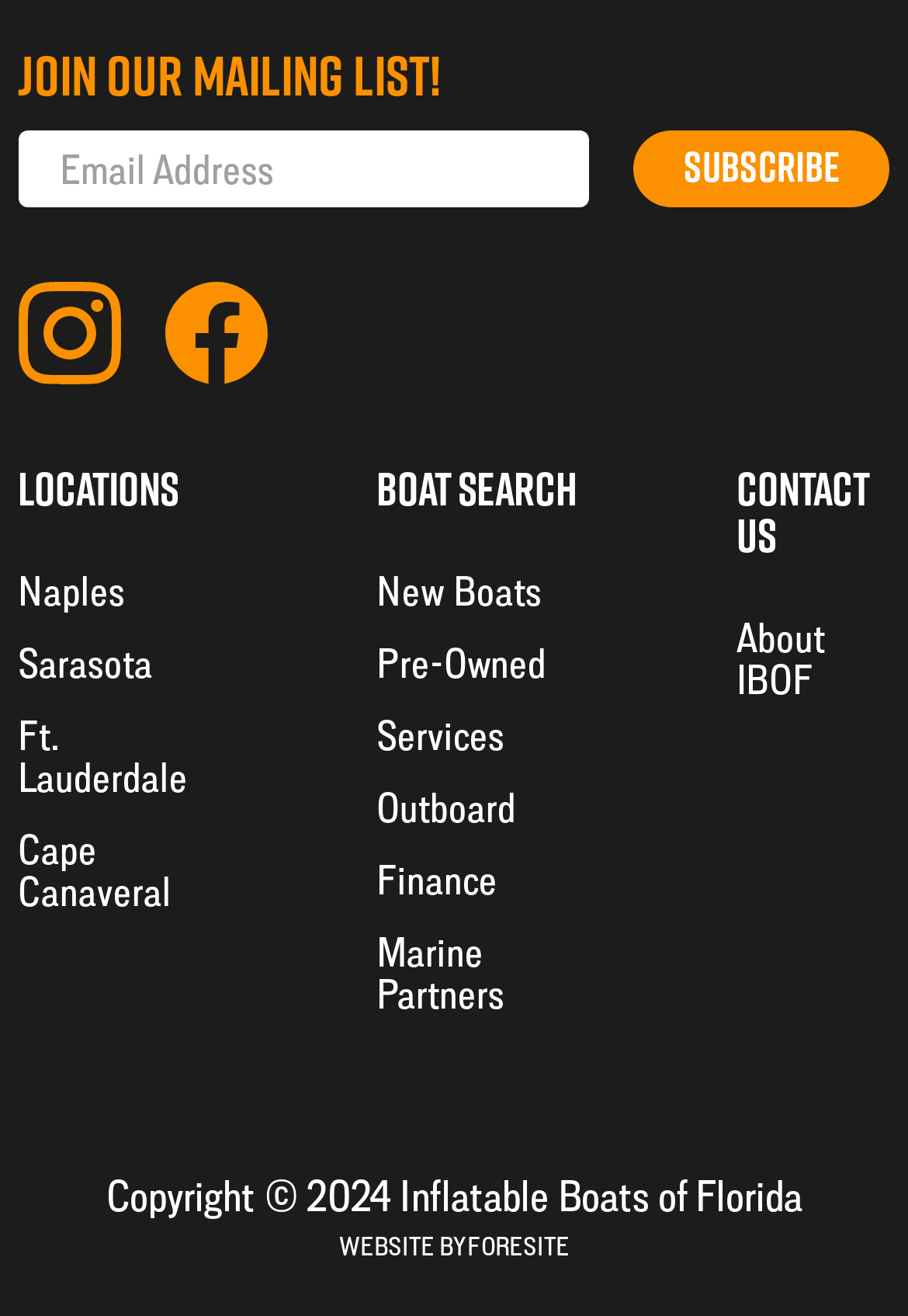Given the element description "WEBSITE BY FORESITE" in the screenshot, predict the bounding box coordinates of that UI element.

[0.373, 0.935, 0.627, 0.959]